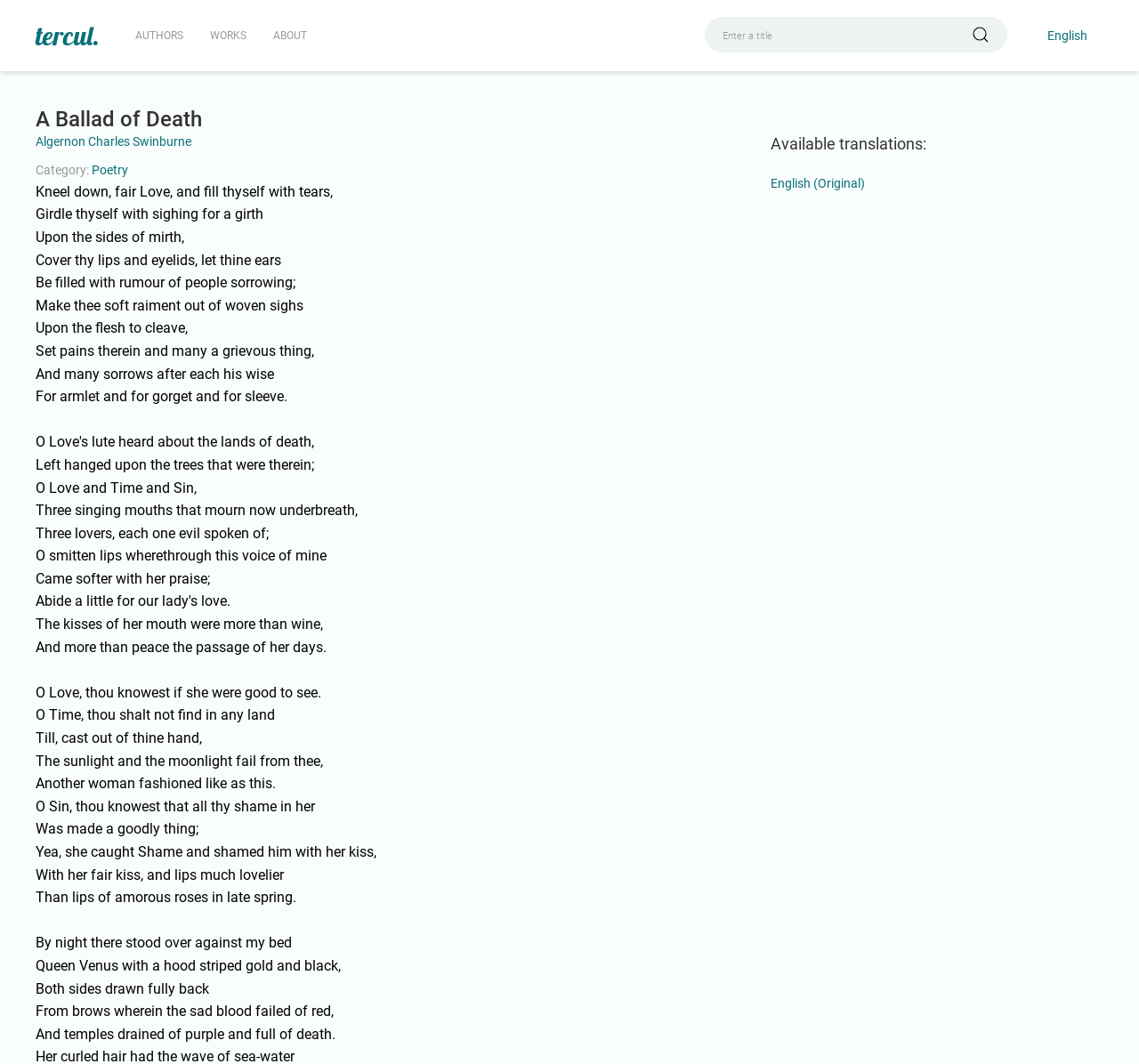Pinpoint the bounding box coordinates of the clickable area needed to execute the instruction: "Click on the AUTHORS link". The coordinates should be specified as four float numbers between 0 and 1, i.e., [left, top, right, bottom].

[0.119, 0.0, 0.161, 0.067]